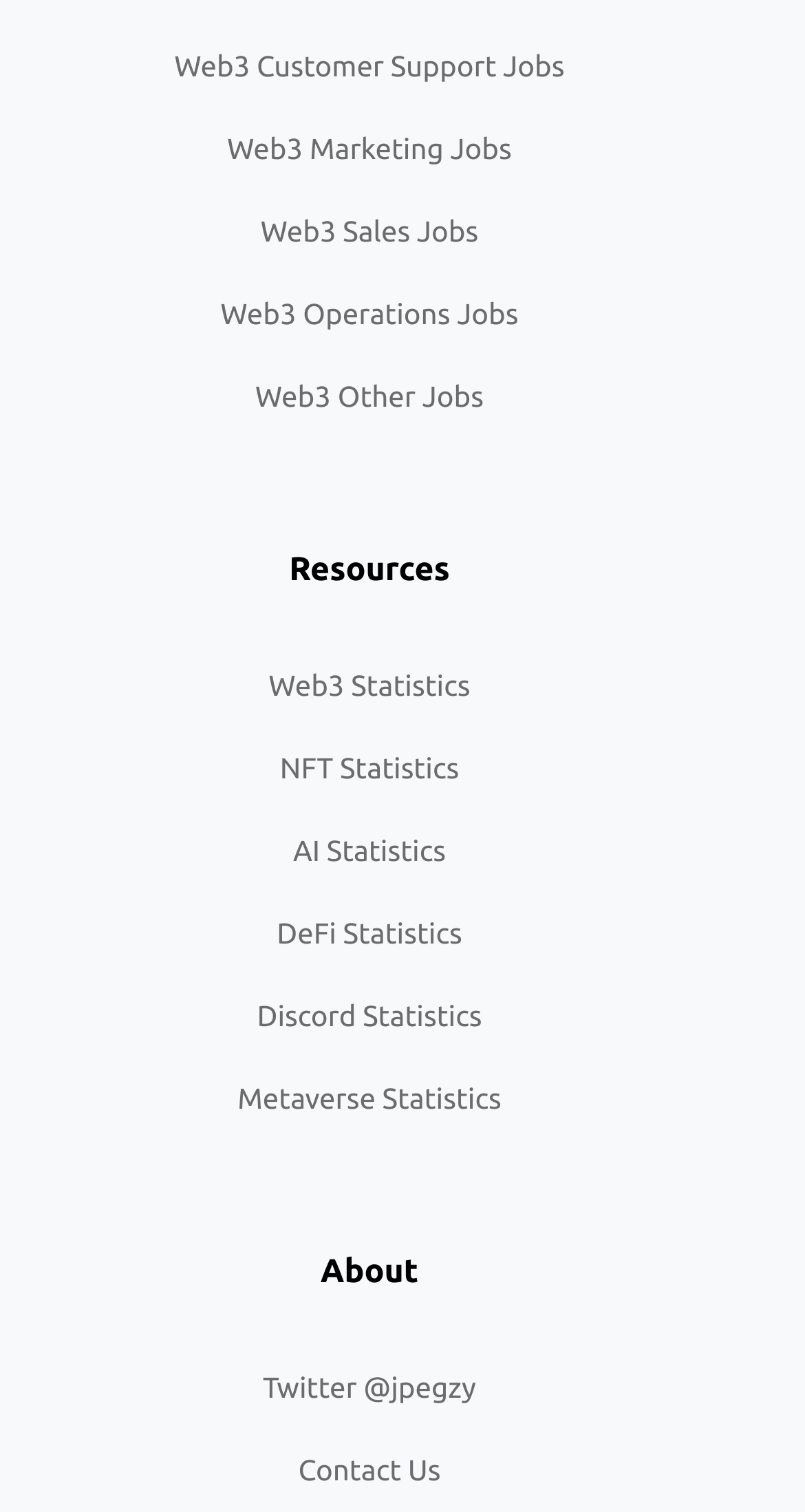Identify the bounding box coordinates of the element that should be clicked to fulfill this task: "Check About page". The coordinates should be provided as four float numbers between 0 and 1, i.e., [left, top, right, bottom].

[0.398, 0.828, 0.52, 0.853]